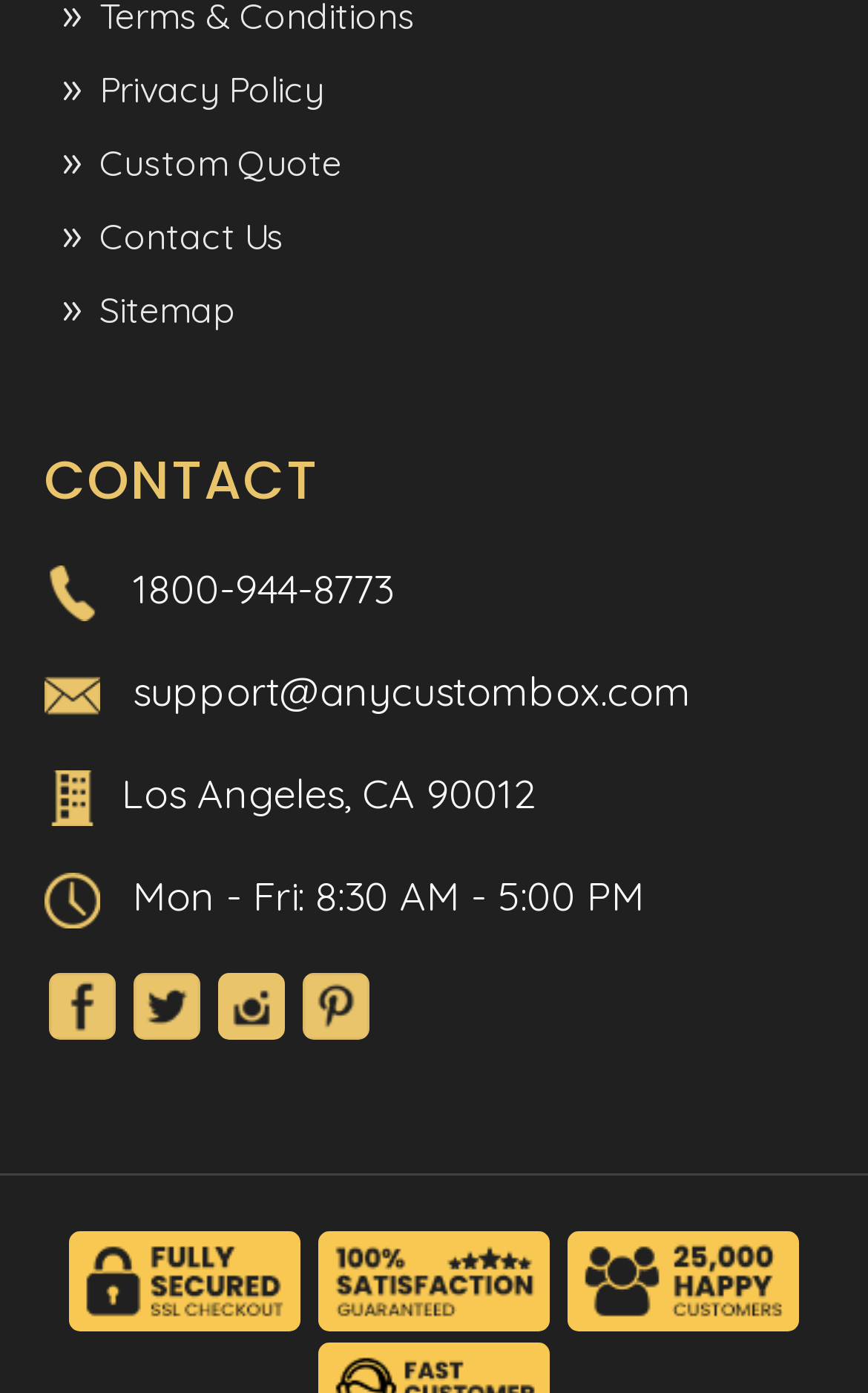Using the element description provided, determine the bounding box coordinates in the format (top-left x, top-left y, bottom-right x, bottom-right y). Ensure that all values are floating point numbers between 0 and 1. Element description: Contact Us

[0.114, 0.153, 0.327, 0.185]